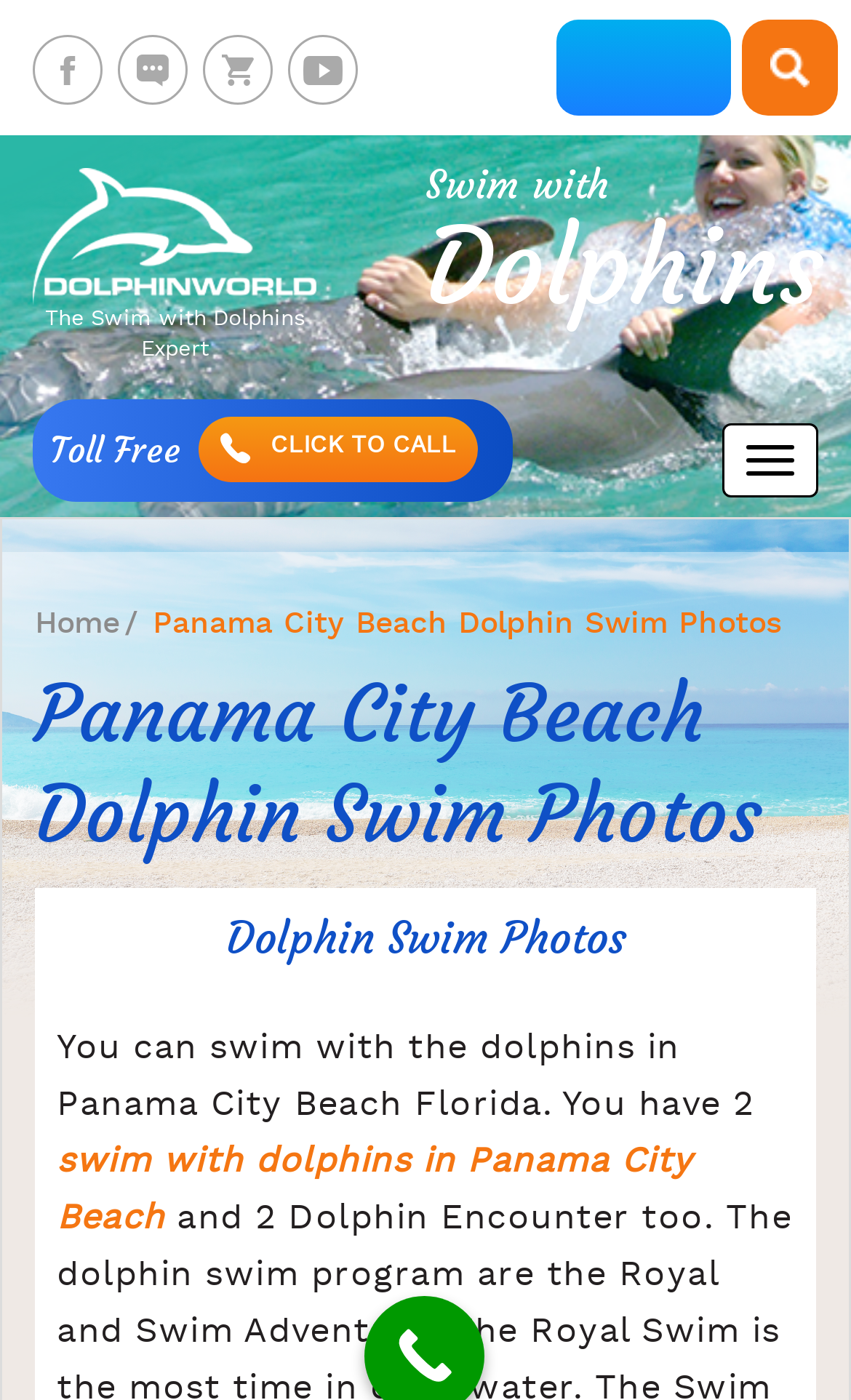What is the location for the dolphin swim program?
From the image, respond using a single word or phrase.

Panama City Beach, Florida